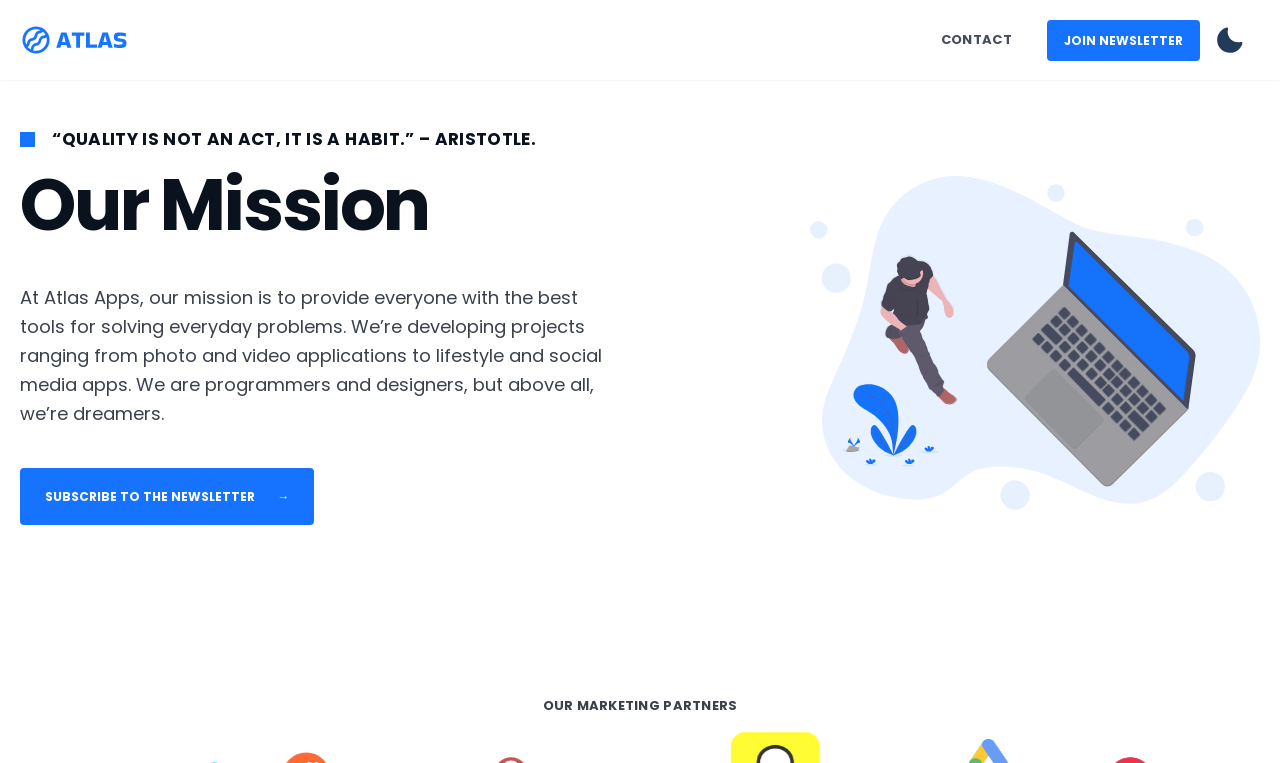Could you please study the image and provide a detailed answer to the question:
What is the call-to-action for the newsletter?

The call-to-action for the newsletter is a link with the text 'SUBSCRIBE TO THE NEWSLETTER →', which is located below the 'Our Mission' section.